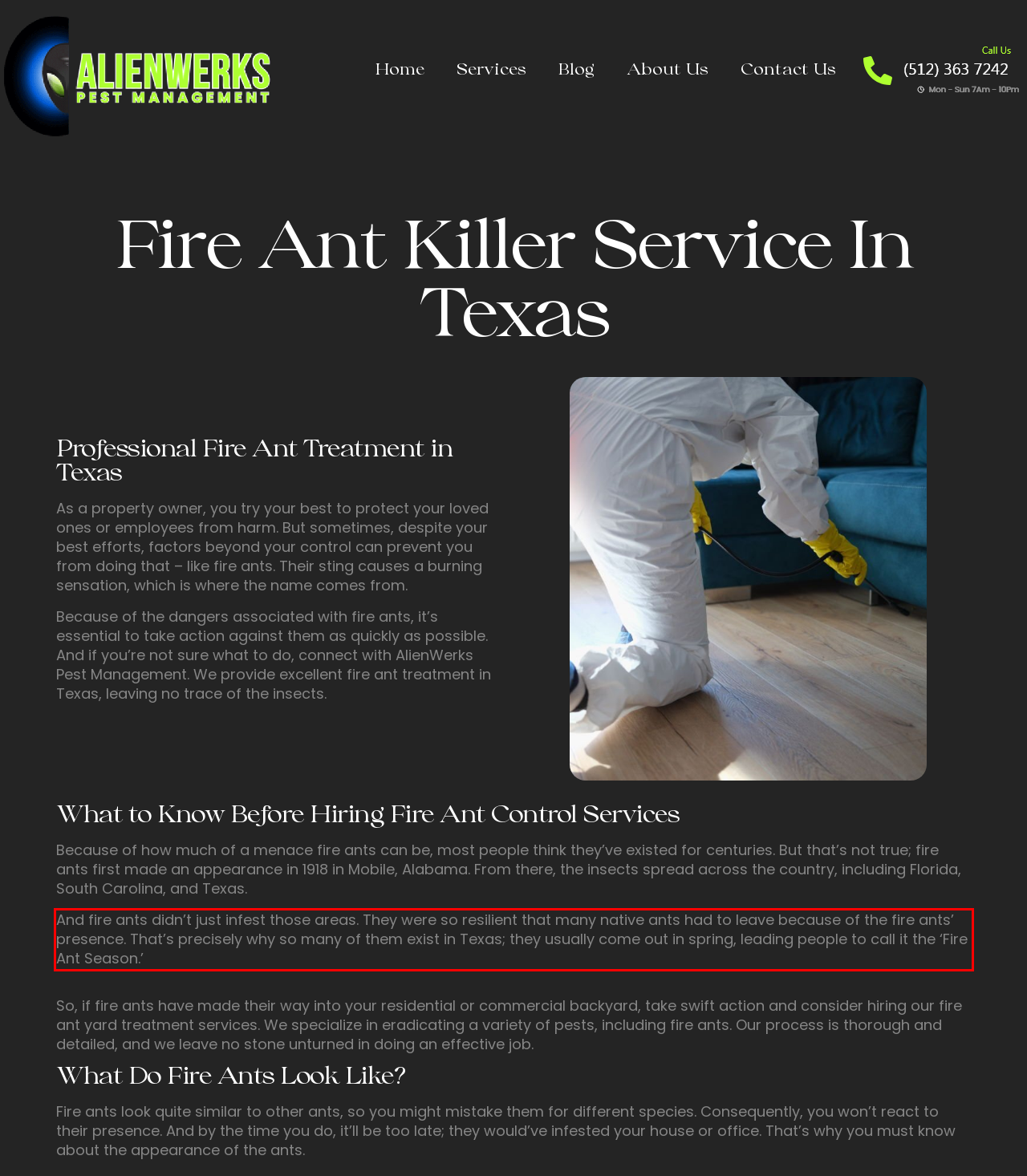Using the provided screenshot of a webpage, recognize and generate the text found within the red rectangle bounding box.

And fire ants didn’t just infest those areas. They were so resilient that many native ants had to leave because of the fire ants’ presence. That’s precisely why so many of them exist in Texas; they usually come out in spring, leading people to call it the ‘Fire Ant Season.’